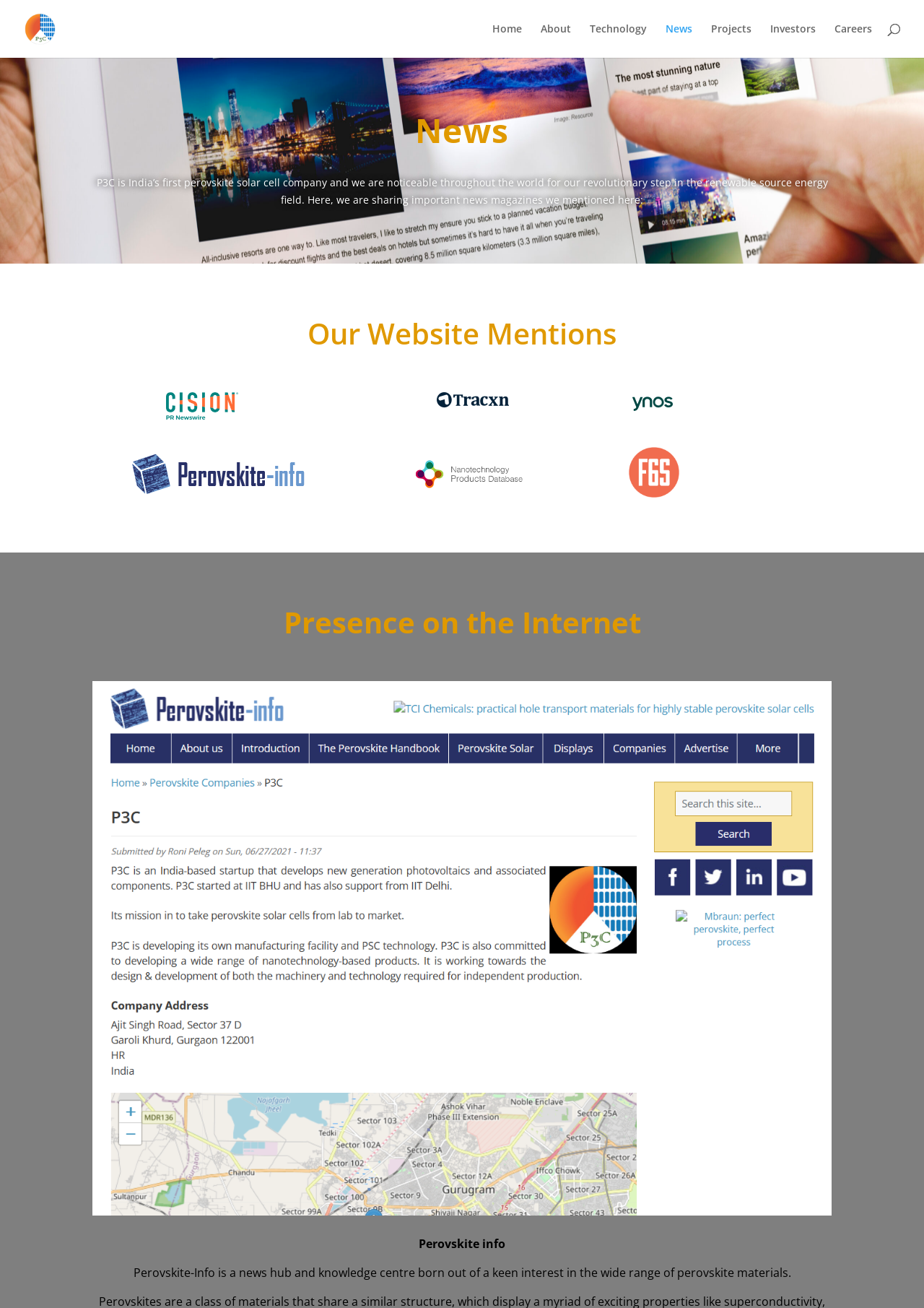Identify the bounding box coordinates of the region I need to click to complete this instruction: "read news".

[0.1, 0.087, 0.9, 0.117]